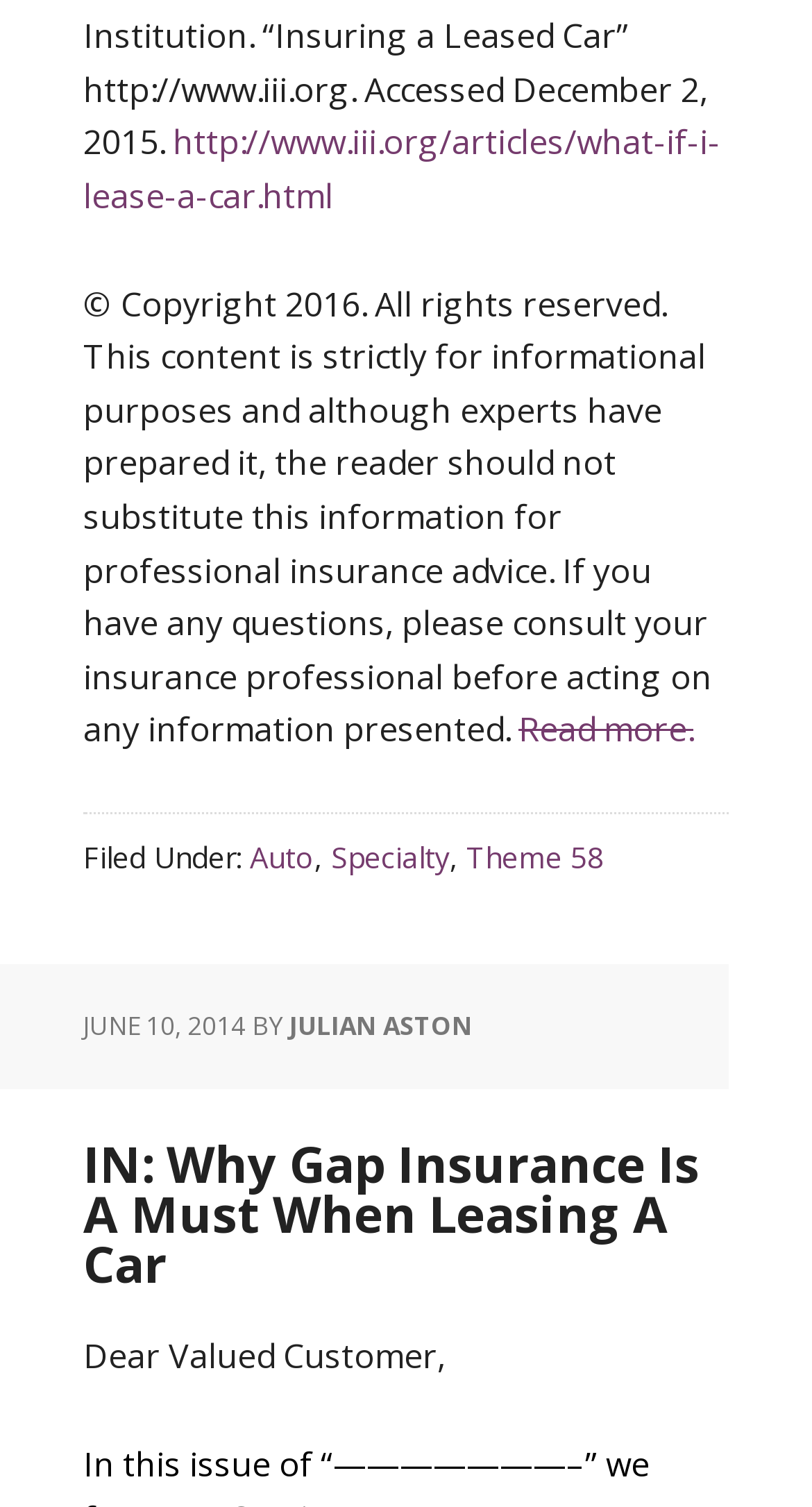Who is the author of the article?
Answer with a single word or short phrase according to what you see in the image.

JULIAN ASTON